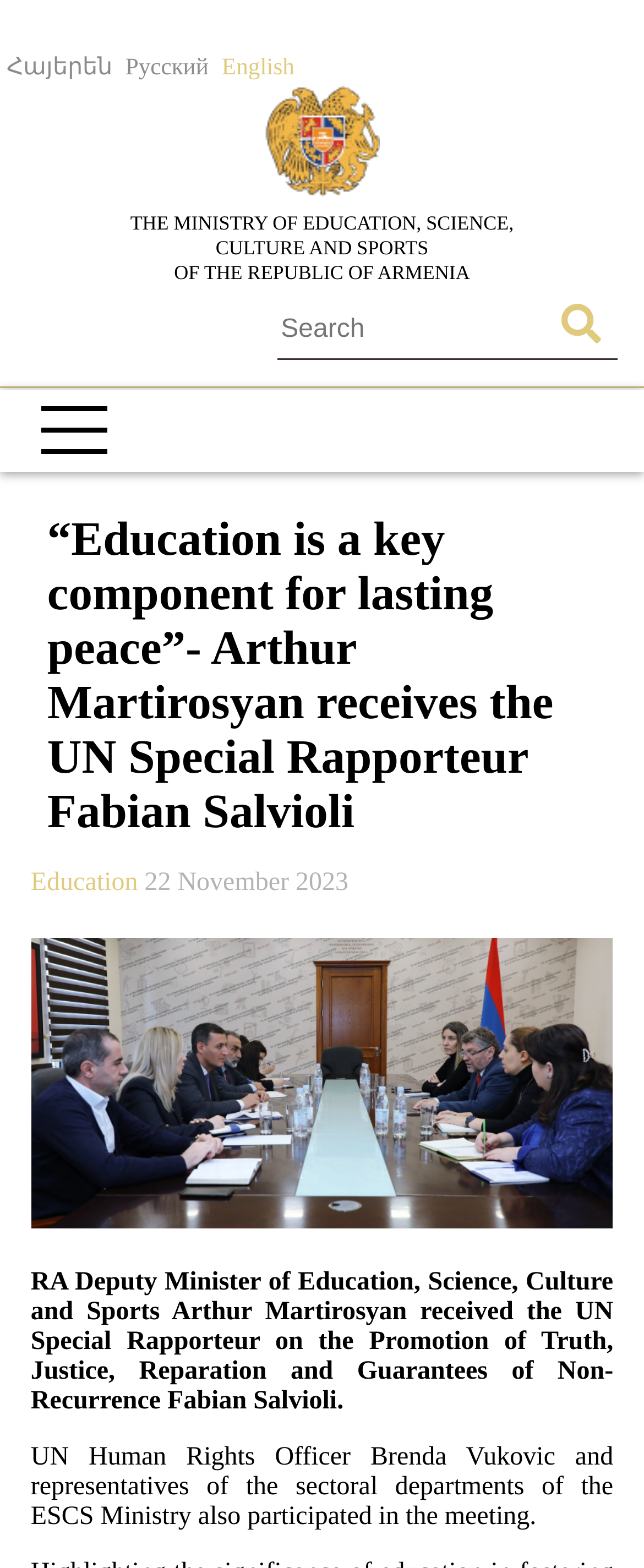Please provide a comprehensive response to the question based on the details in the image: What is the name of the ministry?

I found the name of the ministry in the link at the top of the webpage, which reads 'THE MINISTRY OF EDUCATION, SCIENCE, CULTURE AND SPORTS OF THE REPUBLIC OF ARMENIA'. This suggests that the ministry is responsible for education, science, culture, and sports in the Republic of Armenia.